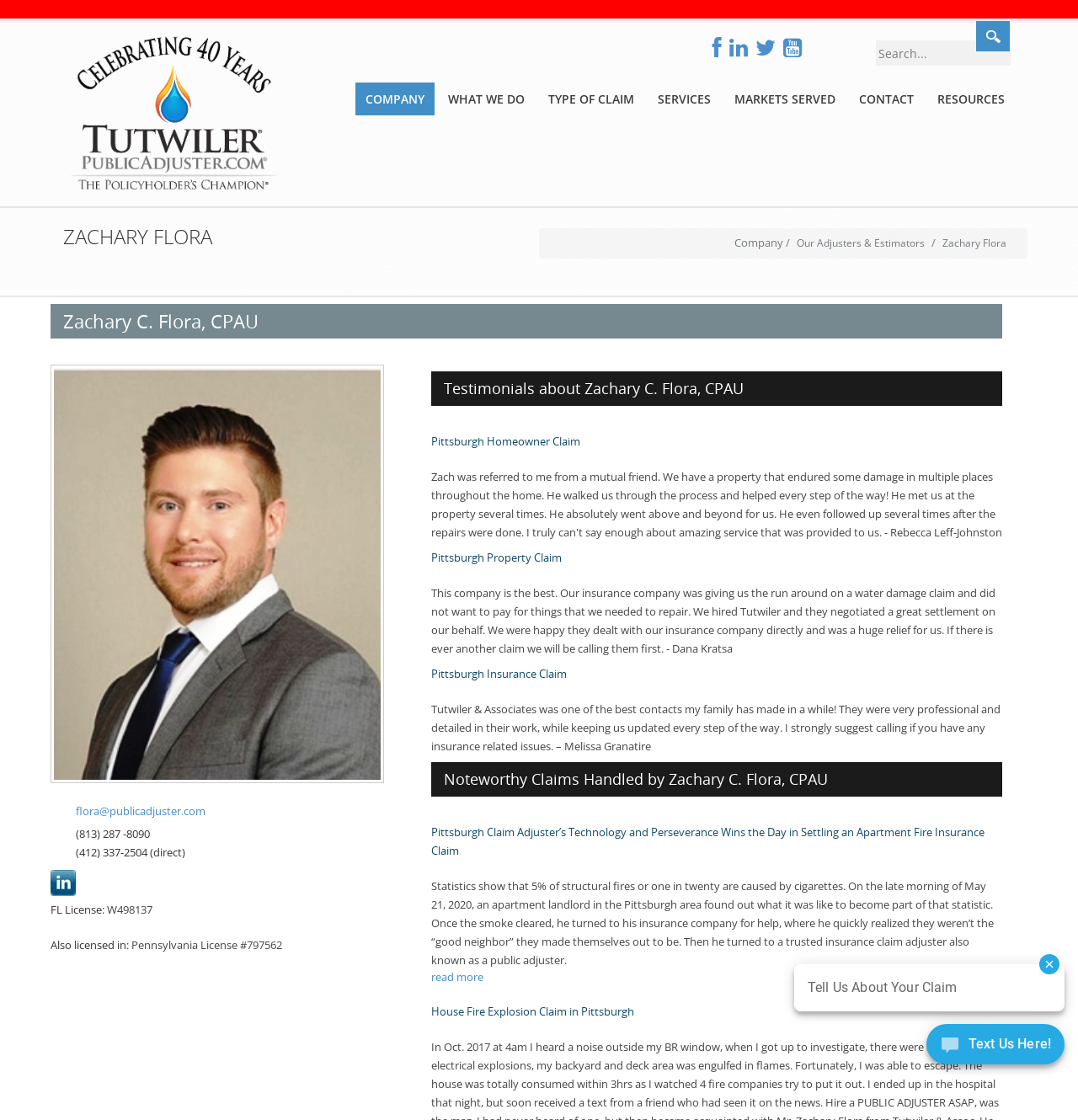Elaborate on the different components and information displayed on the webpage.

This webpage is about Zachary Flora, a public adjuster handling insurance claims in the Pittsburgh, PA area. At the top of the page, there is a logo and a navigation menu with links to different sections of the website, including "Company", "What We Do", "Type of Claim", "Services", "Markets Served", "Contact", and "Resources". 

Below the navigation menu, there is a heading with Zachary Flora's name and title, followed by a photo of him. His contact information, including email and phone numbers, is listed below the photo. There are also links to his LinkedIn profile and licenses.

The main content of the page is divided into sections, each with a heading. The first section is "Testimonials about Zachary C. Flora, CPAU", which features quotes from satisfied clients. The next sections are "Pittsburgh Homeowner Claim", "Pittsburgh Property Claim", and "Pittsburgh Insurance Claim", each with a heading and a brief description.

The page also features a section called "Noteworthy Claims Handled by Zachary C. Flora, CPAU", which includes a heading and a brief description of a notable claim. There is also a "read more" link to learn more about the claim.

At the bottom of the page, there is a button that says "Text Us Here!" and an iframe that likely contains a contact form or a chat window.